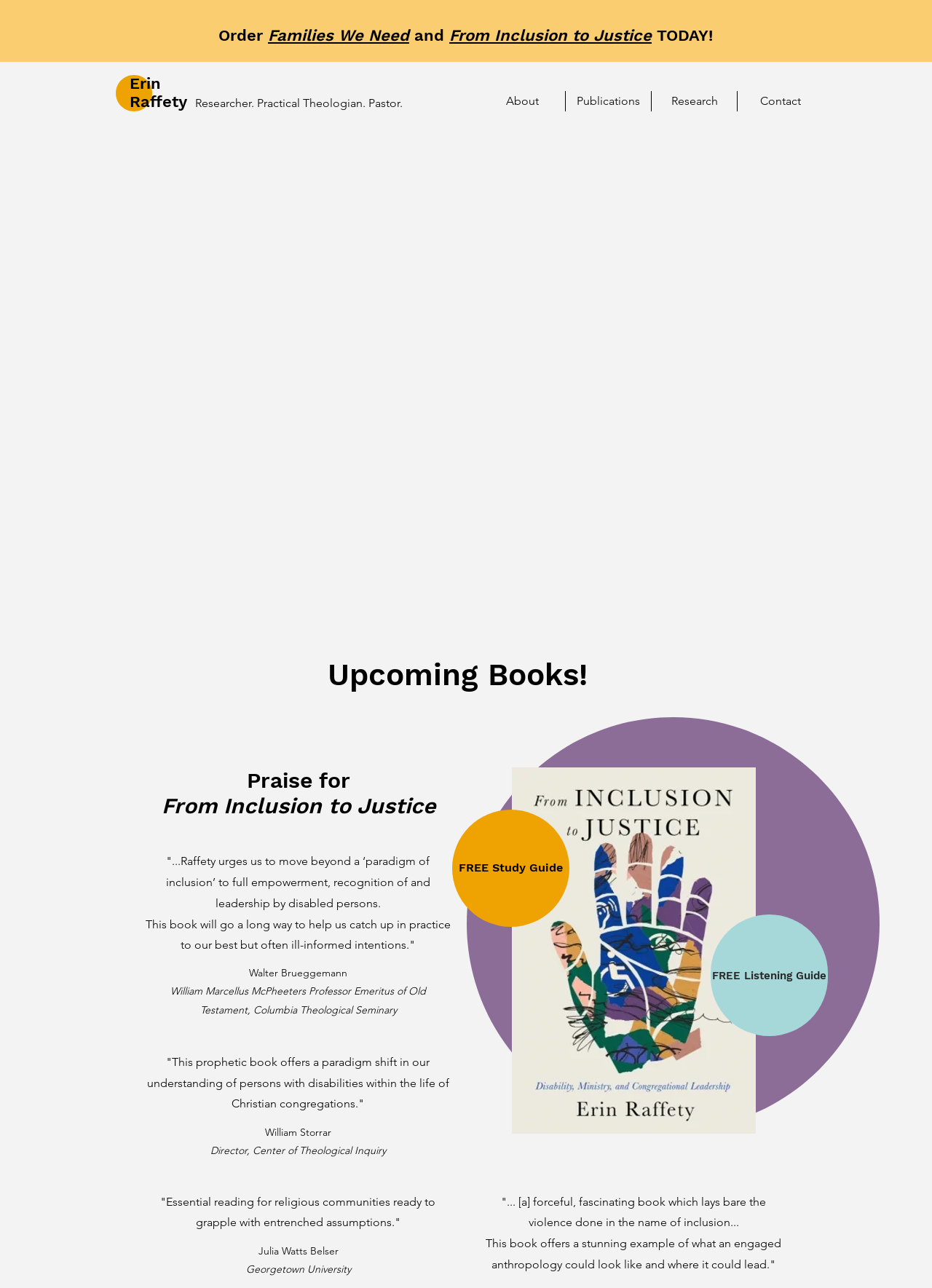Please specify the bounding box coordinates of the region to click in order to perform the following instruction: "Download 'FREE Study Guide'".

[0.485, 0.629, 0.611, 0.72]